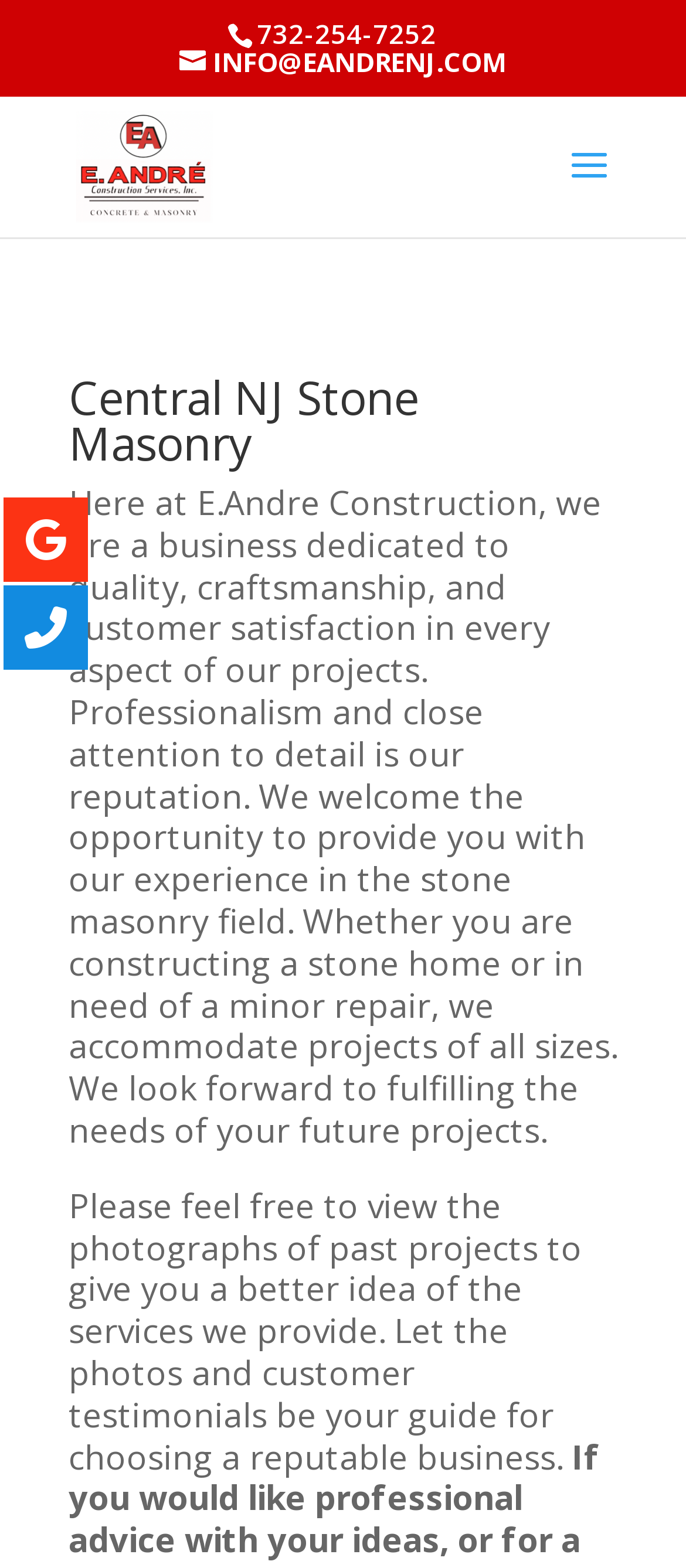Respond with a single word or phrase:
What is the phone number on the webpage?

732-254-7252